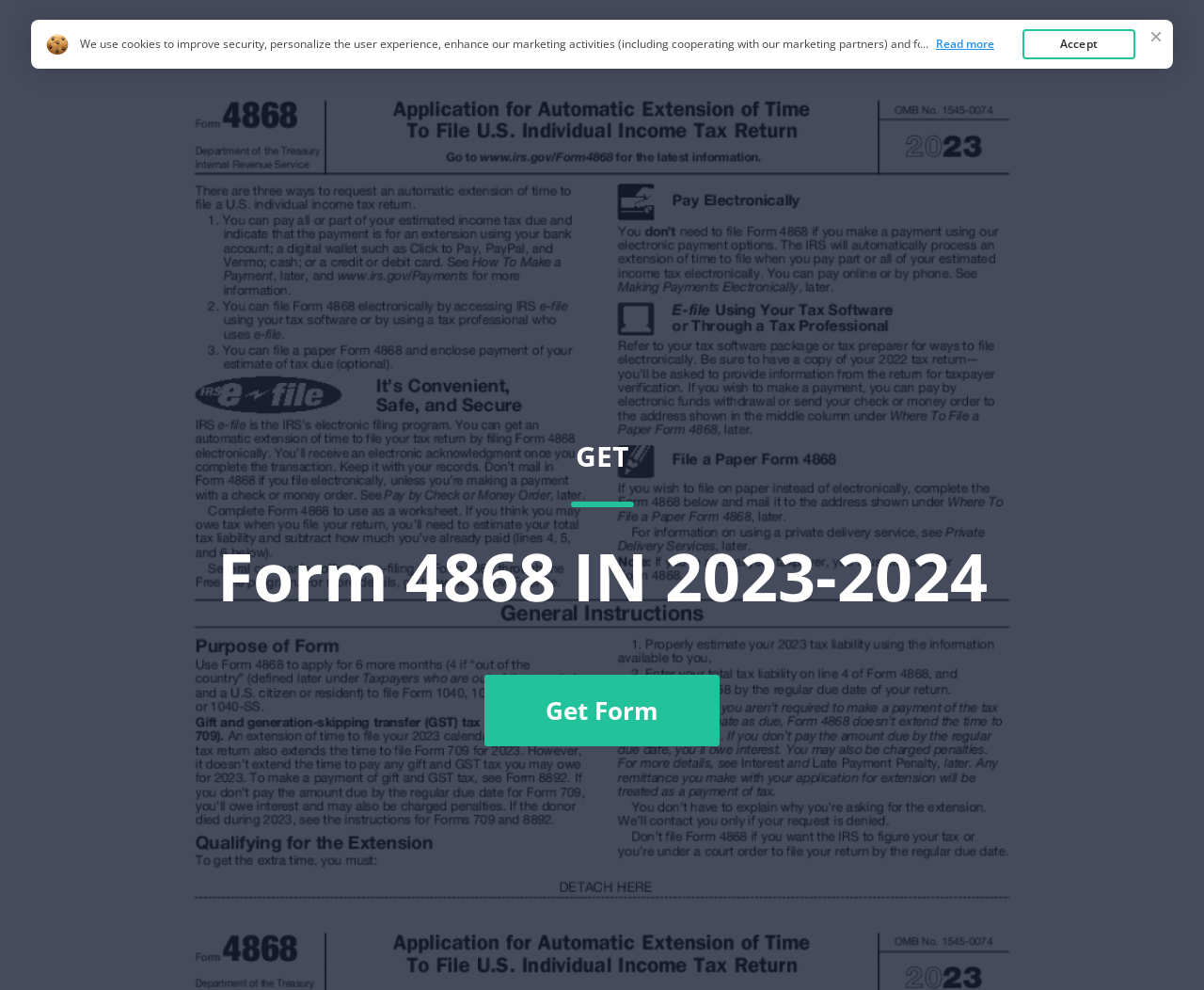What is the position of the 'Accept' button?
Using the image, answer in one word or phrase.

Bottom right